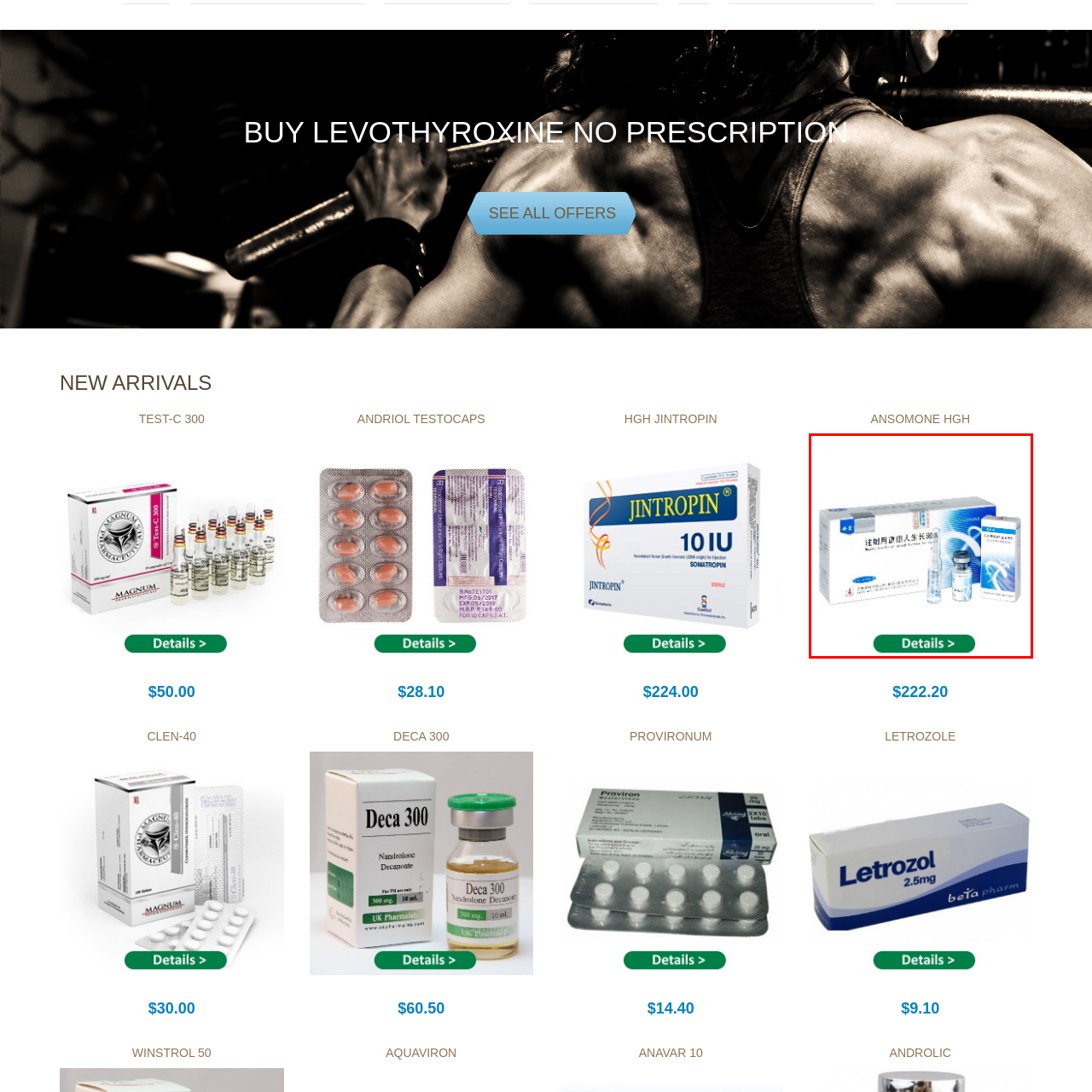Offer a detailed caption for the image that is surrounded by the red border.

The image showcases a packaging of "Ansomone HGH," a human growth hormone product. The box features a sleek design with blue and white graphics, indicating its pharmaceutical nature. Accompanying the box are vials, suggesting a solution for injection is included. At the bottom of the image, there is a green button labeled "Details," inviting potential customers to learn more about the product. This item is typically marketed for its potential benefits in growth hormone therapy, catering to those interested in bodybuilding, fitness, or medical treatment.